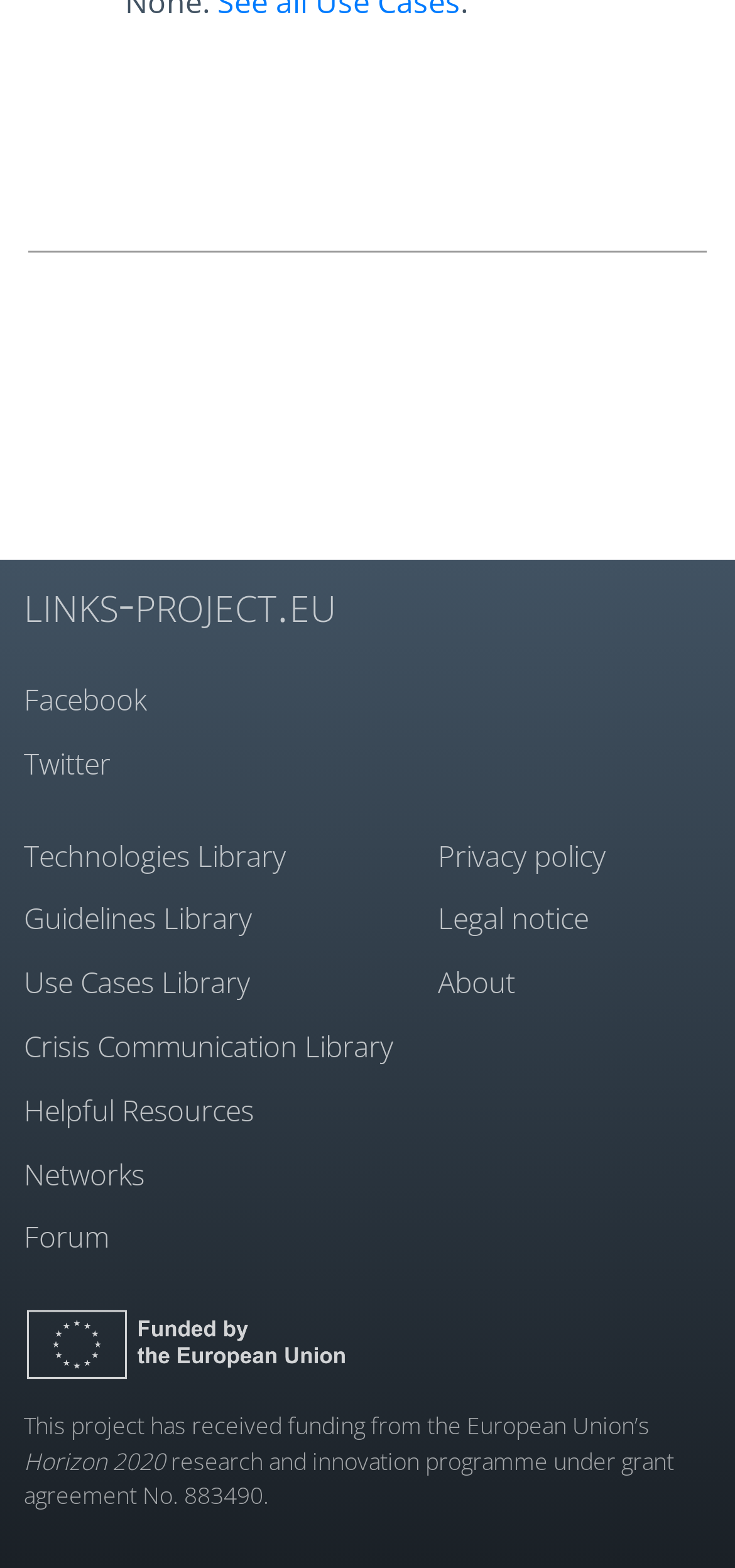How many libraries are mentioned on the webpage?
Using the screenshot, give a one-word or short phrase answer.

4